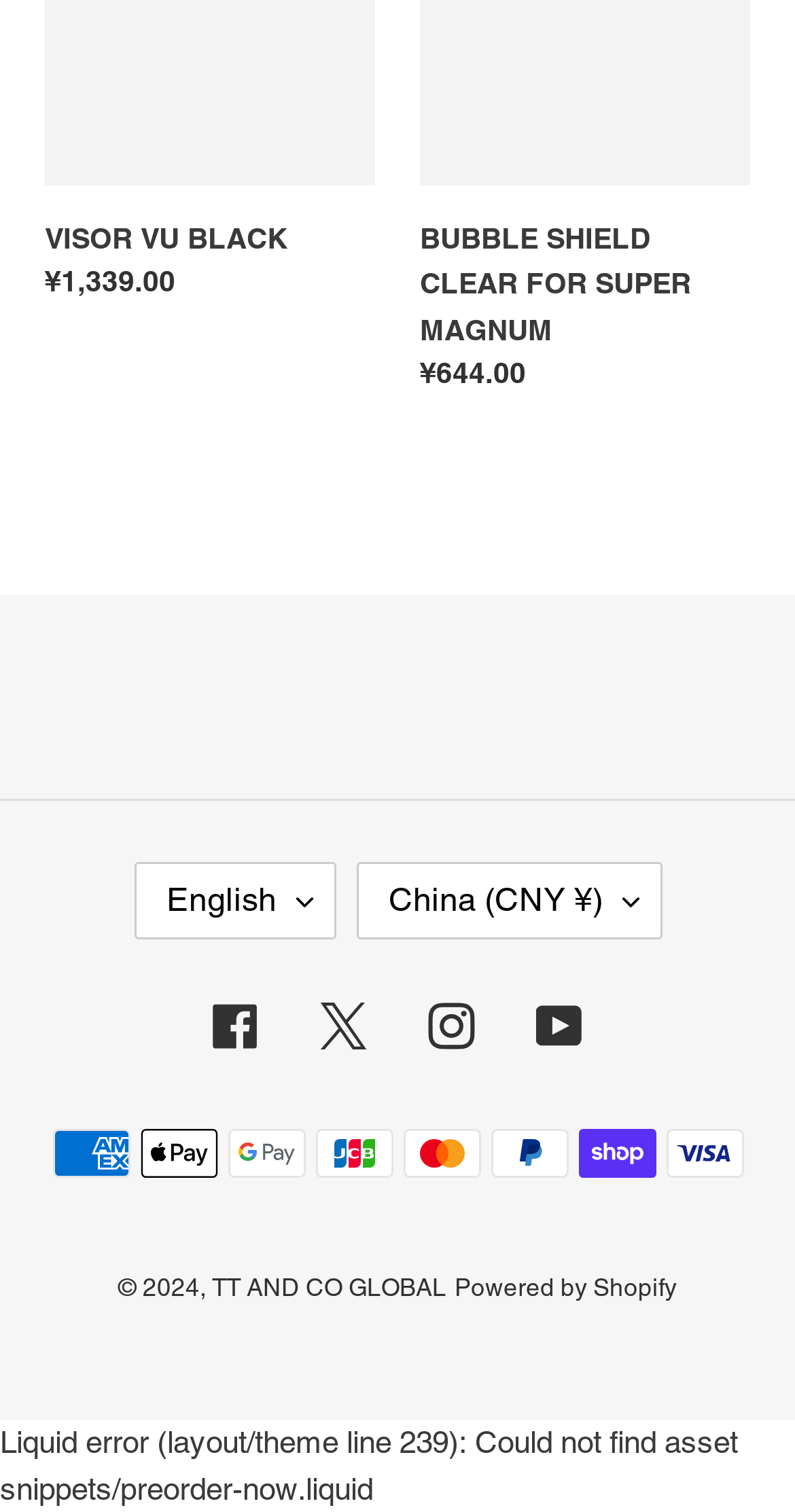Identify the bounding box coordinates for the UI element that matches this description: "YouTube".

[0.674, 0.662, 0.733, 0.693]